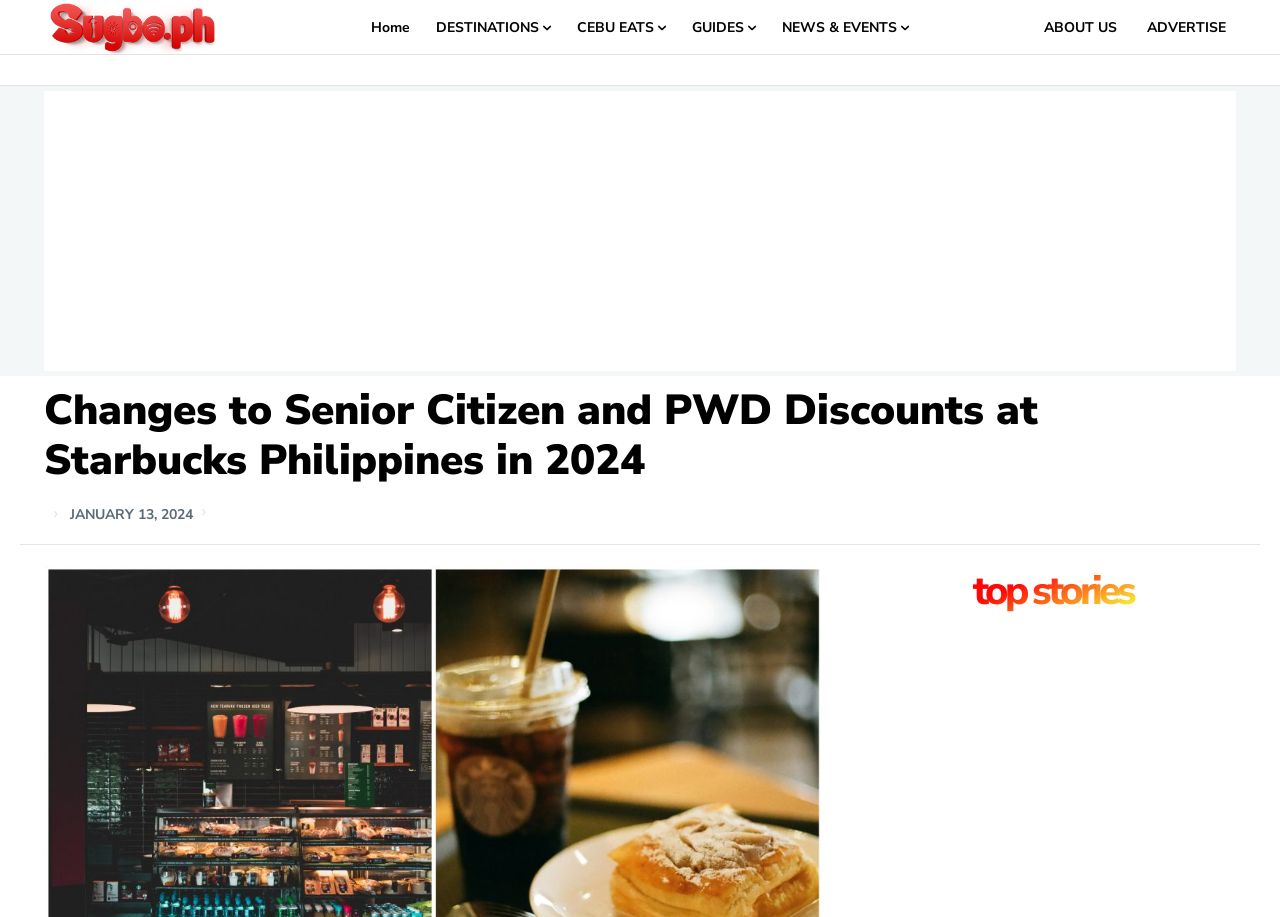Provide a single word or phrase to answer the given question: 
What is the section title below the article title?

top stories